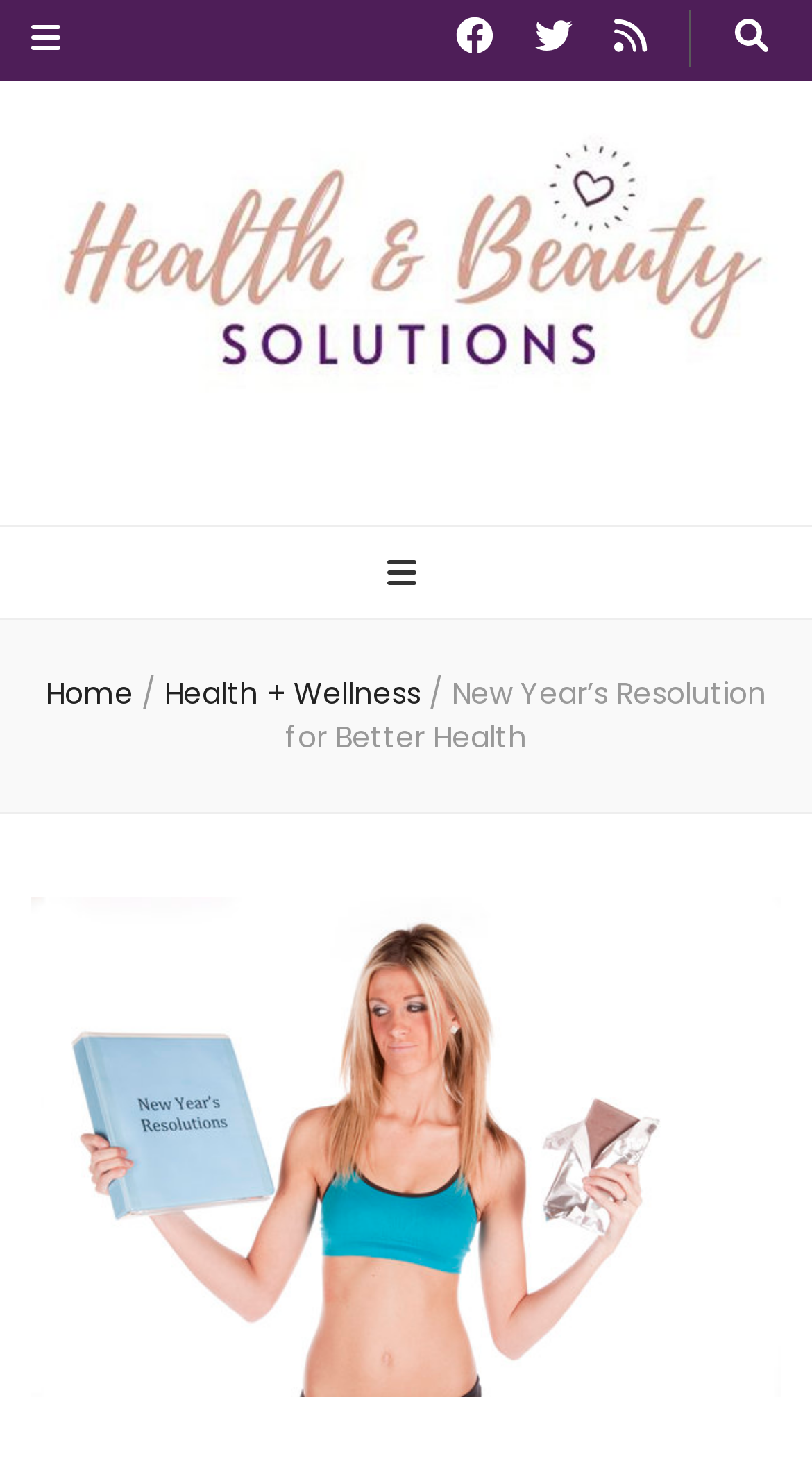Point out the bounding box coordinates of the section to click in order to follow this instruction: "toggle secondary menu".

[0.038, 0.009, 0.074, 0.046]